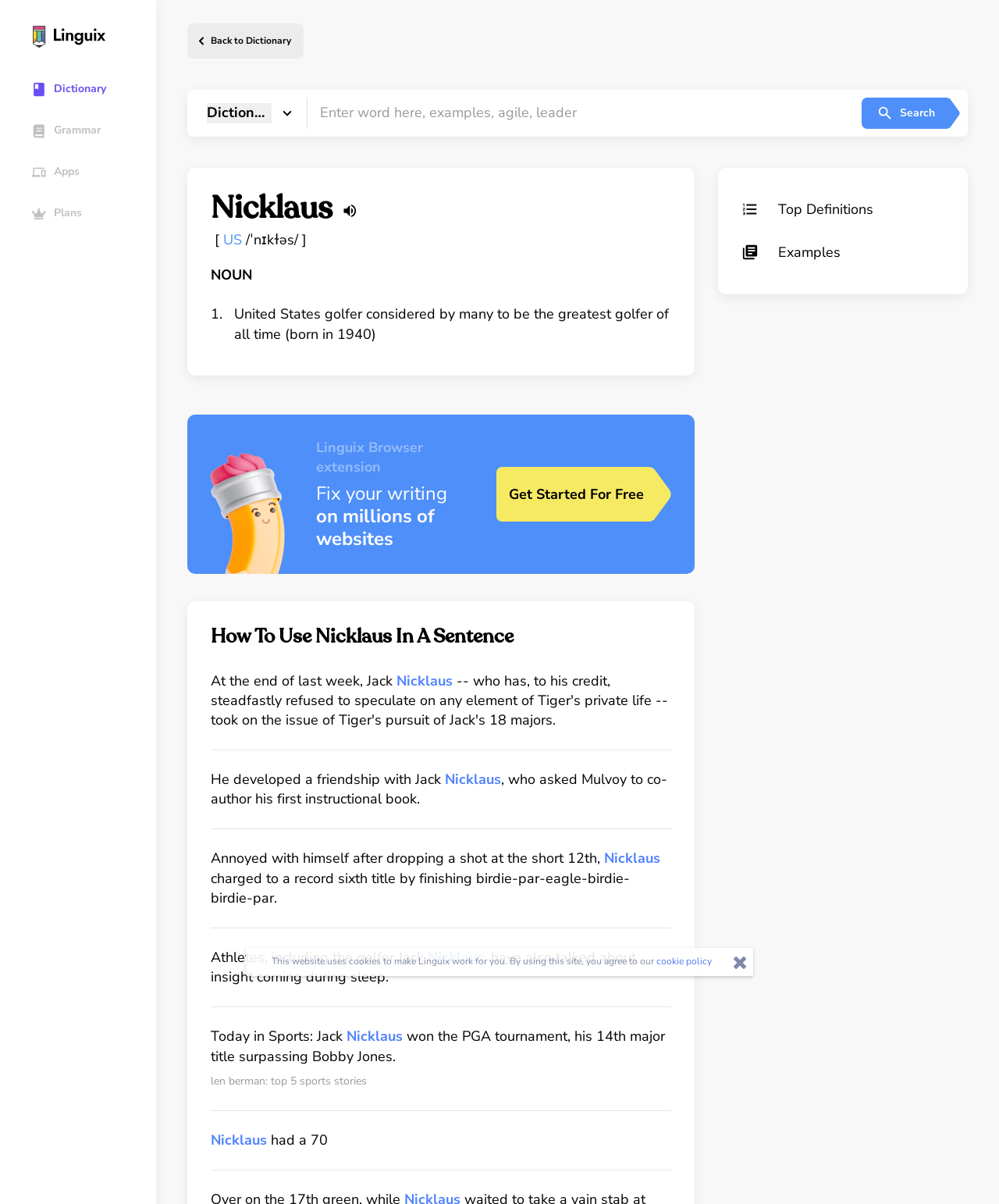How many search results are shown on the webpage?
Kindly offer a comprehensive and detailed response to the question.

The webpage does not display any search results. It appears to be a dictionary webpage that provides the definition and usage examples of the word 'Nicklaus'. There is a search bar at the top, but no search results are shown.